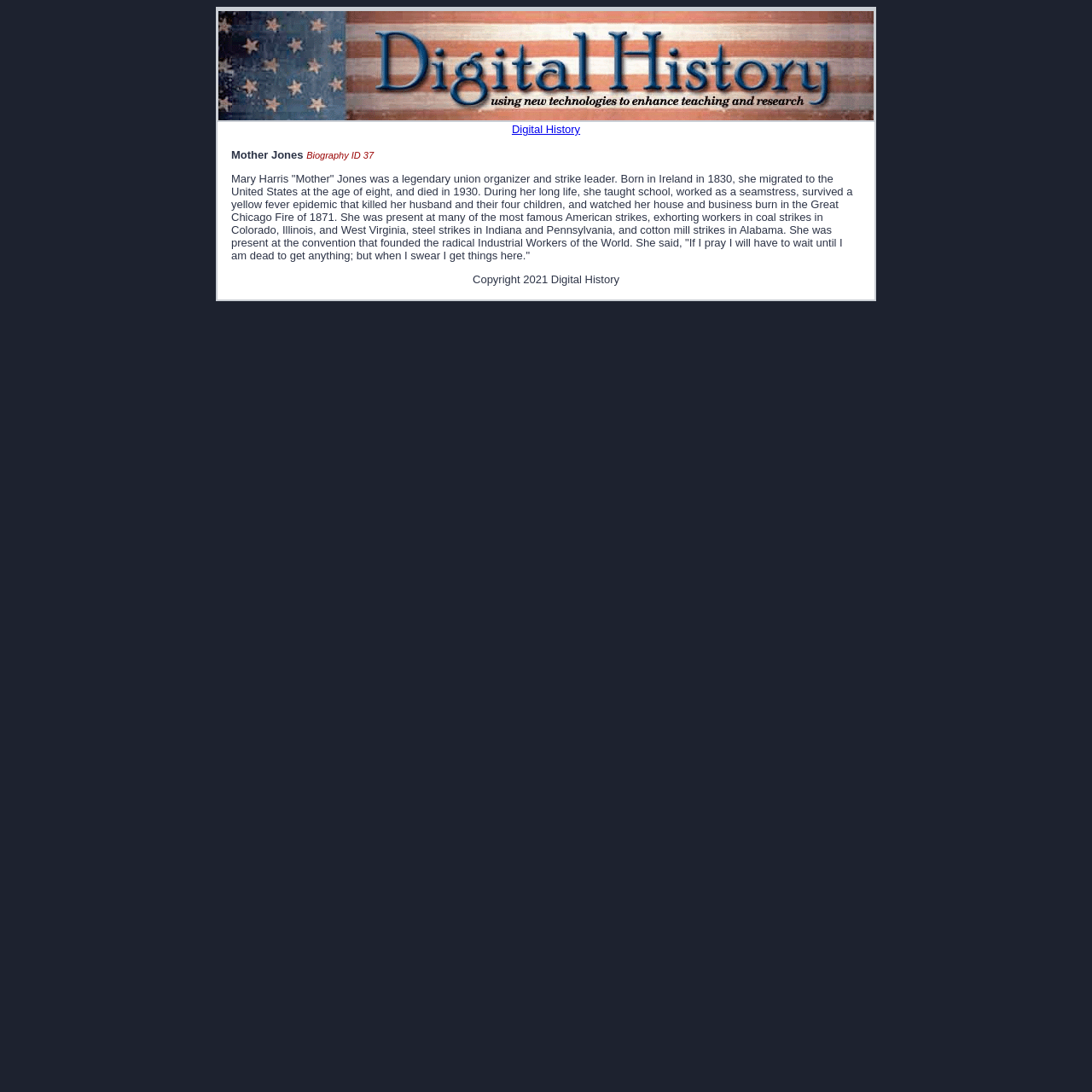Explain the contents of the webpage comprehensively.

The webpage is about Digital History, specifically featuring a biography of Mother Jones, a legendary union organizer and strike leader. At the top of the page, there is a table with two rows, taking up about a quarter of the page's height. The first row is relatively small, while the second row is larger and contains the main content.

In the second row, there is an image on the left, taking up about a quarter of the row's width. To the right of the image, there is a grid cell containing a block of text, which is the biography of Mother Jones. The text describes her life, including her birth in Ireland, migration to the United States, and her involvement in various strikes and labor movements.

Below the biography, there is a link to "Digital History" and a table with a single row, which appears to be a footer section. The footer section takes up about a quarter of the page's height and contains a copyright notice for 2021 Digital History.

Overall, the webpage has a simple layout, with a focus on presenting the biography of Mother Jones in a clear and readable format.